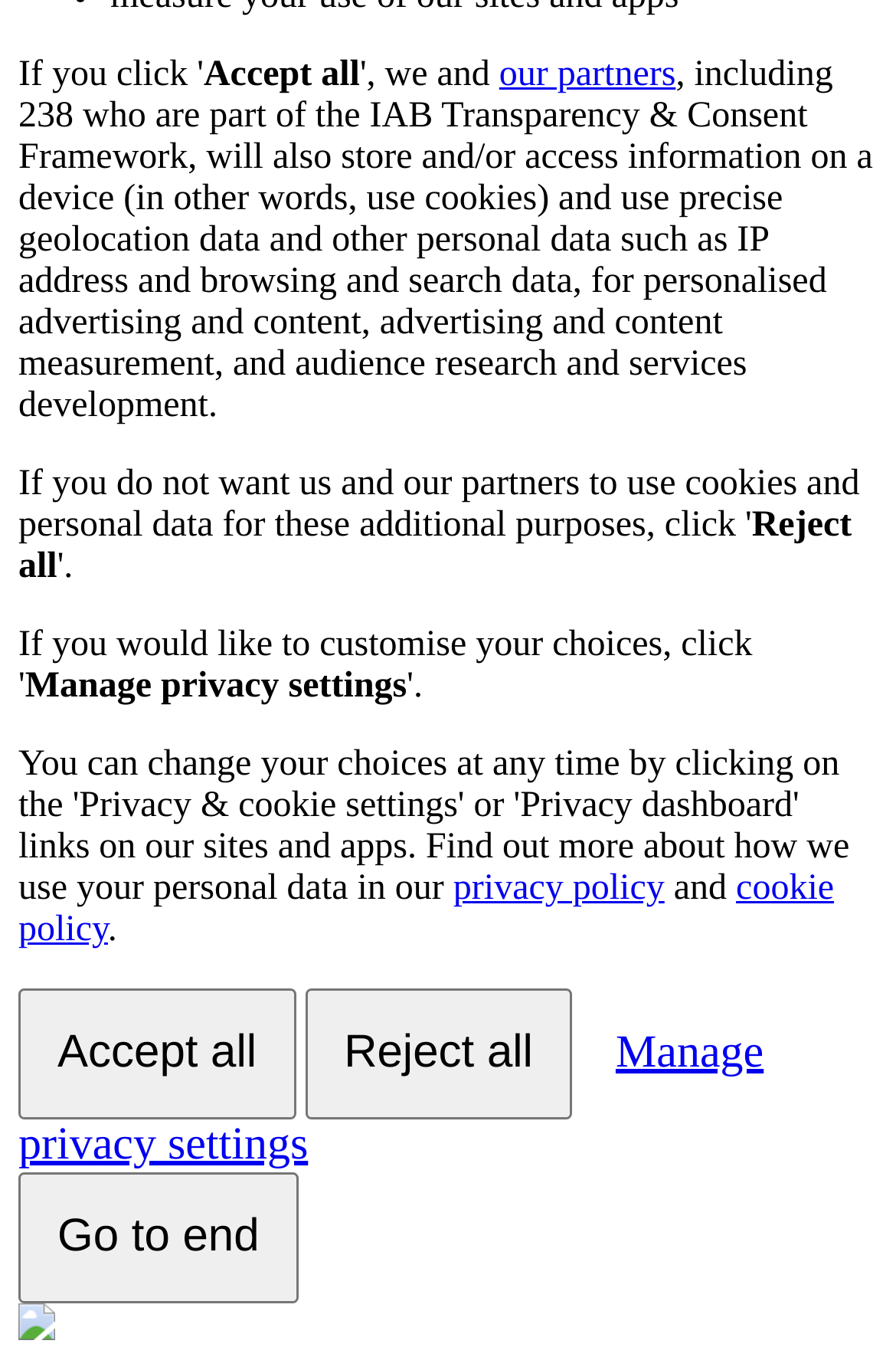Please locate the UI element described by "alt="sns_05"" and provide its bounding box coordinates.

None